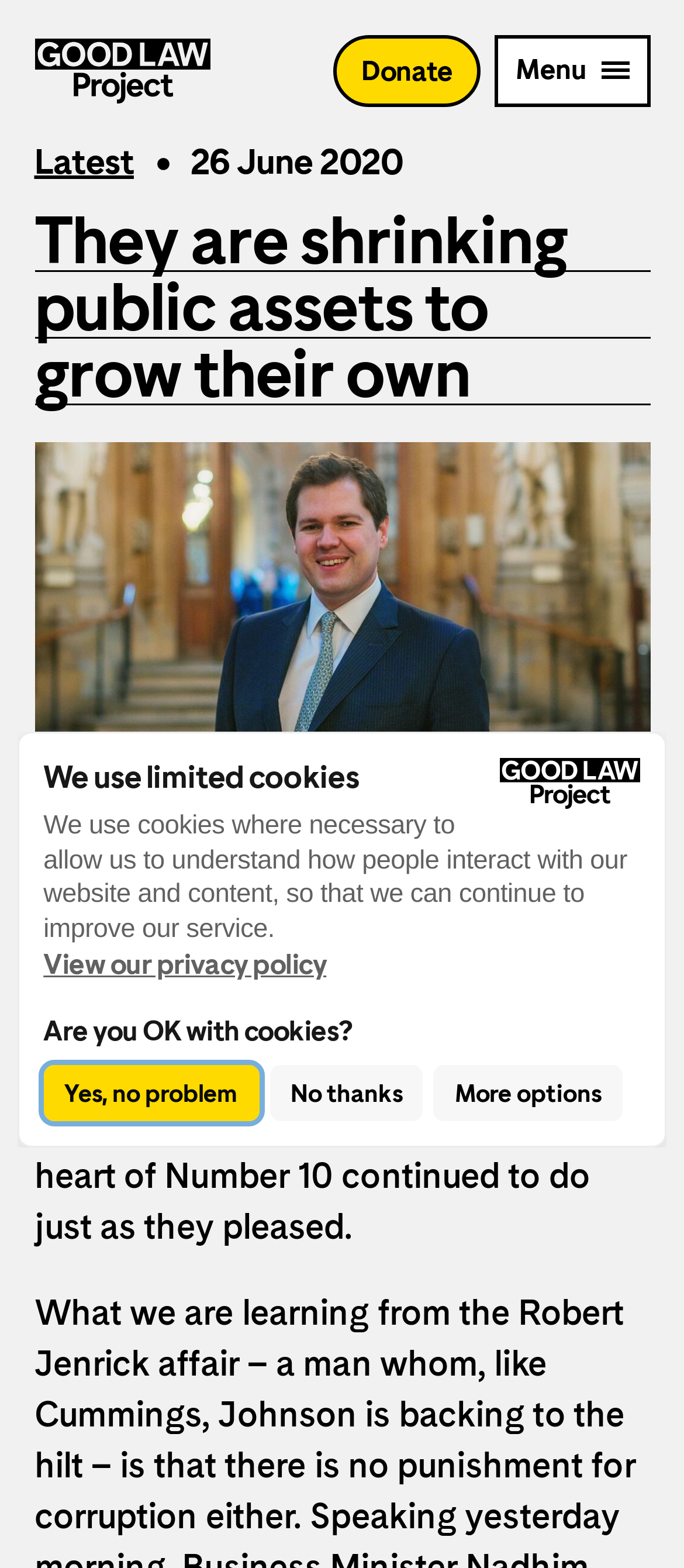What is the purpose of the website's cookies?
Please look at the screenshot and answer in one word or a short phrase.

To understand how people interact with the website